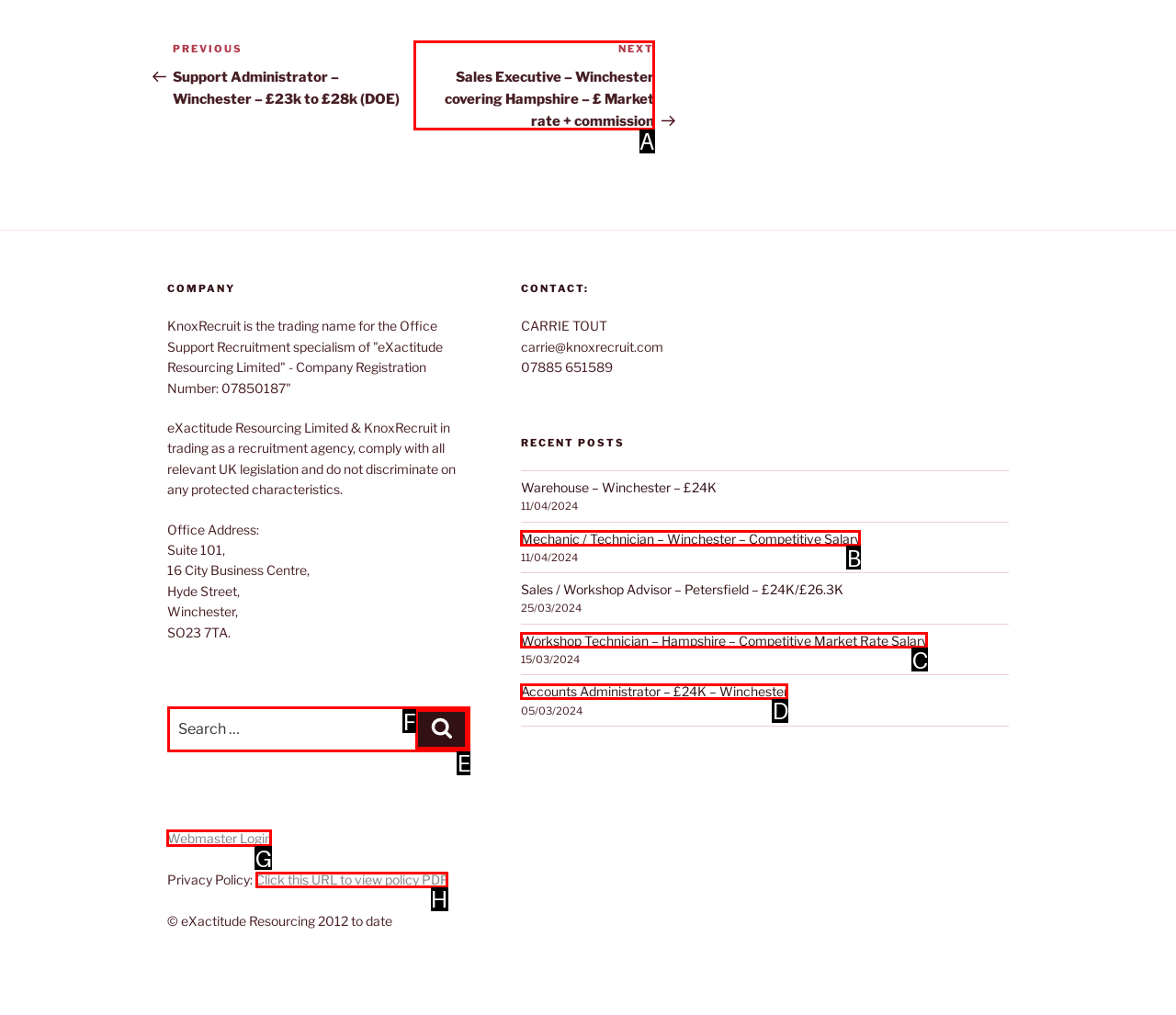Select the letter of the UI element you need to click on to fulfill this task: Click on the 'Webmaster Login' link. Write down the letter only.

G